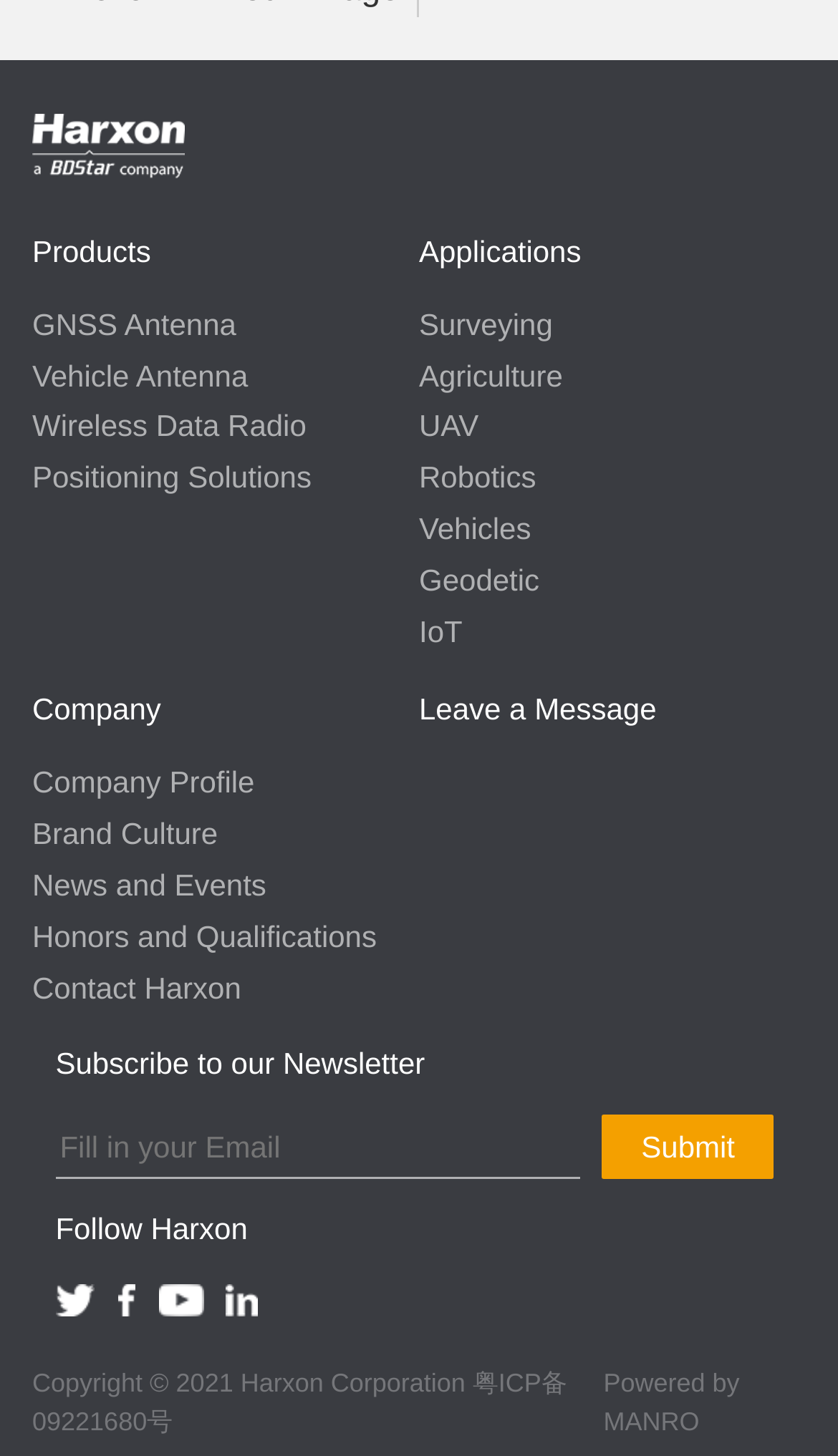Please find the bounding box coordinates for the clickable element needed to perform this instruction: "Follow Harxon on social media".

[0.066, 0.883, 0.113, 0.905]